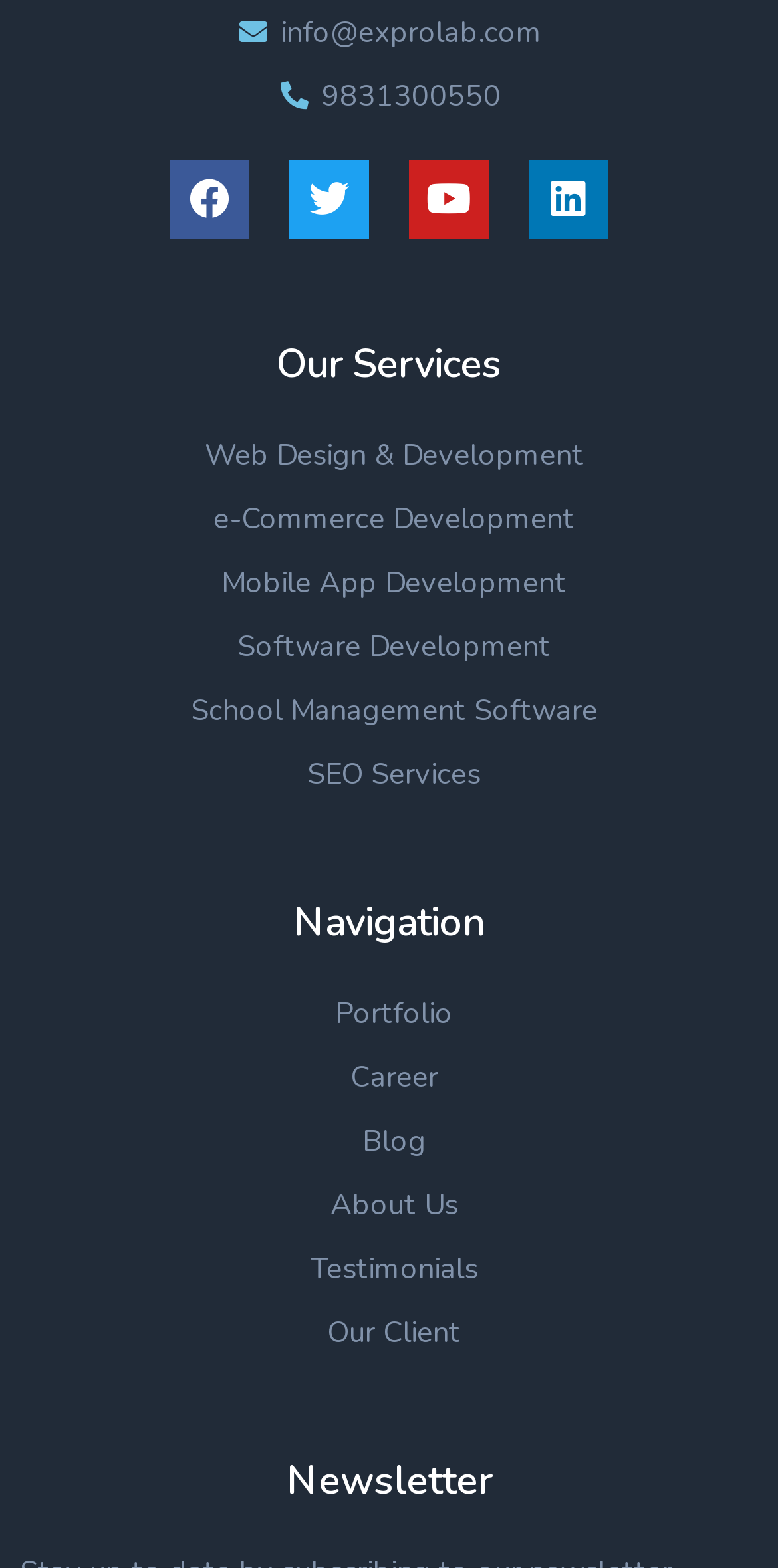What is the last link listed under 'Navigation'?
Based on the image, answer the question with as much detail as possible.

Under the 'Navigation' section, the last link listed is 'Our Client', which is located below the 'Testimonials' link.